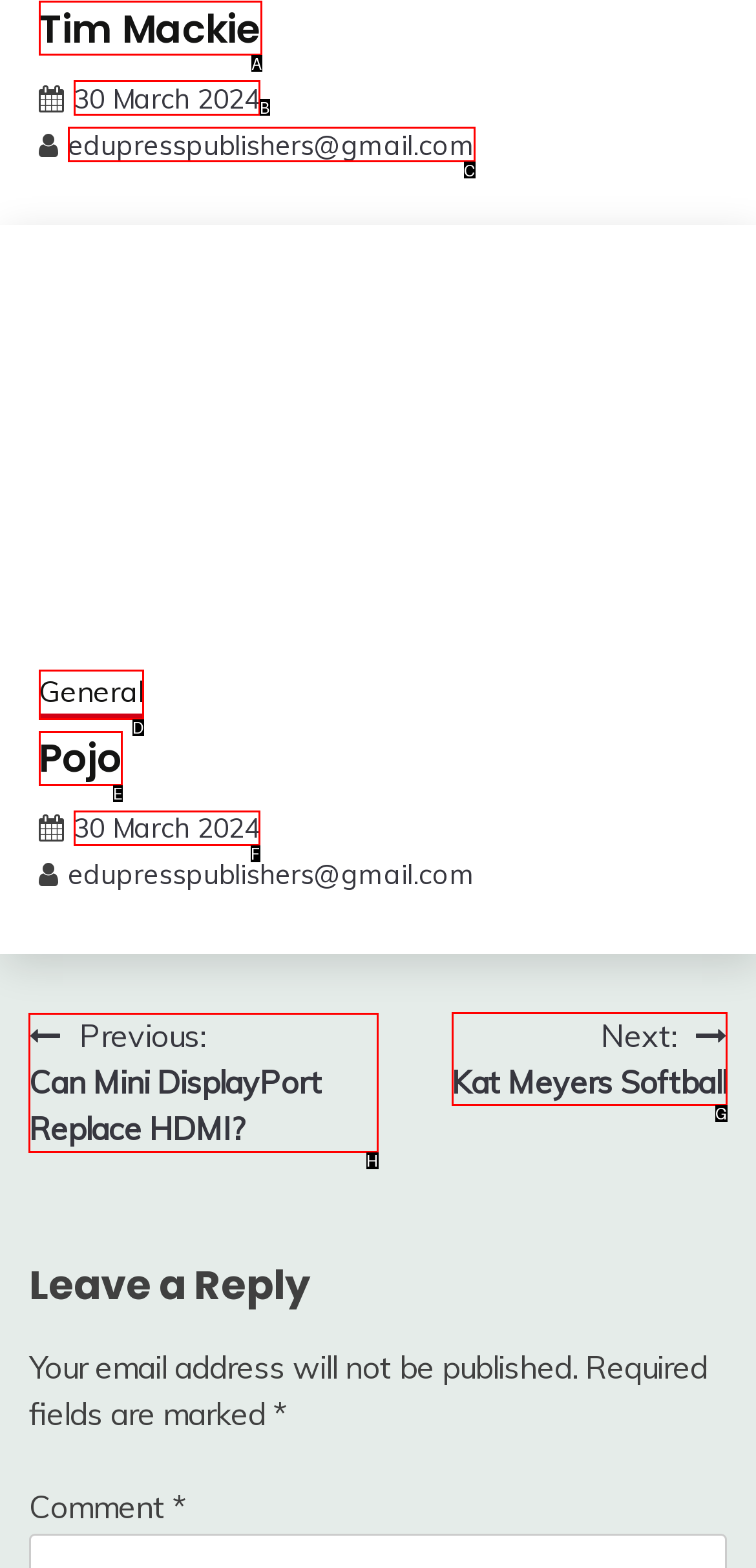Decide which letter you need to select to fulfill the task: Read the previous post
Answer with the letter that matches the correct option directly.

H